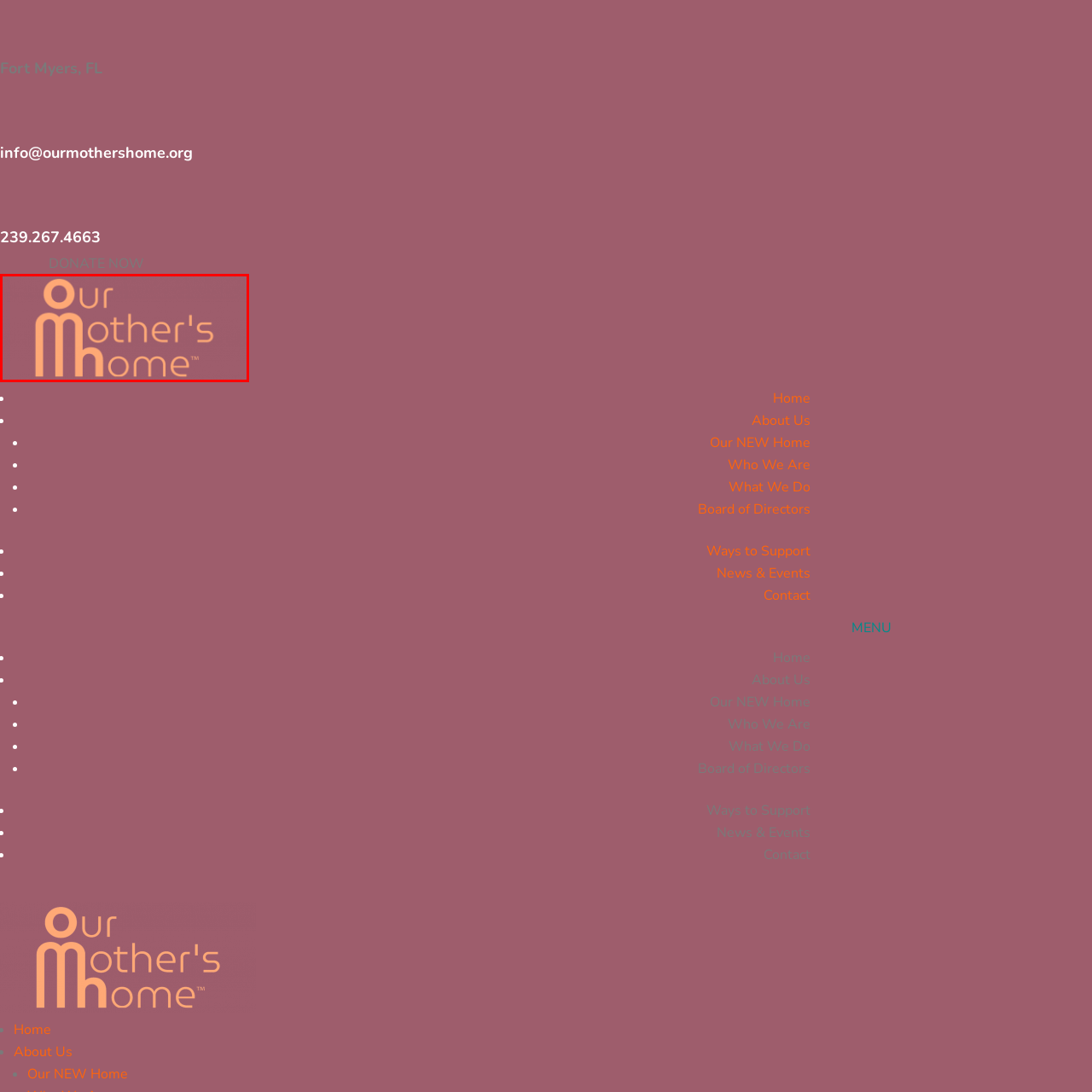Look at the photo within the red outline and describe it thoroughly.

The image features the logo of "Our Mother's Home," presented with a warm color palette that evokes a sense of care and comfort. The design incorporates the stylized wordmark of the organization's name, where "Mother's" is situated prominently, emphasizing a nurturing and welcoming environment. The logo is accompanied by a visual element that suggests a figure, enhancing its connection to family and support. This branding reflects the mission of the organization, likely focused on providing a safe haven or services aimed at mothers and children in need. The overall aesthetic conveys a sense of warmth, compassion, and community.